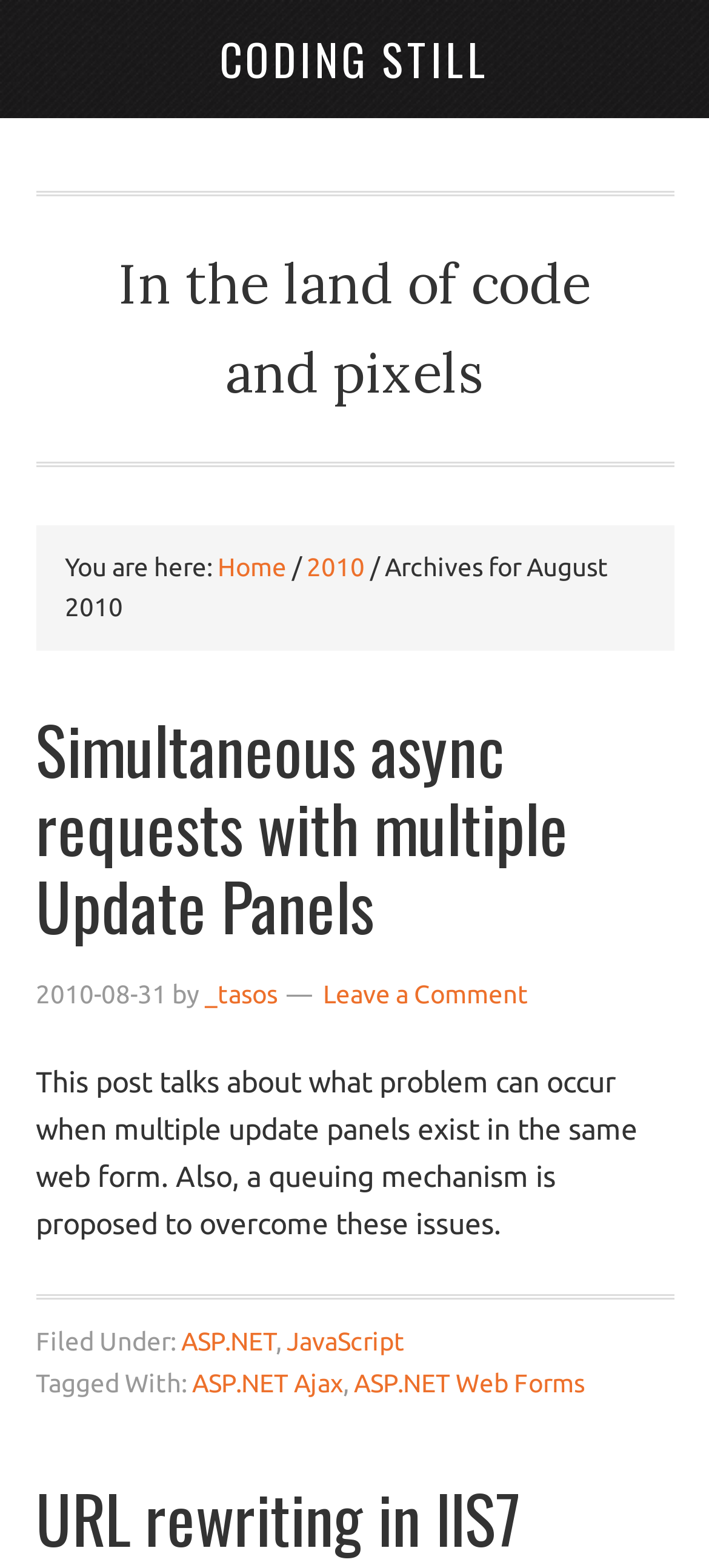Identify the bounding box coordinates of the region I need to click to complete this instruction: "Leave a comment".

[0.455, 0.624, 0.745, 0.643]